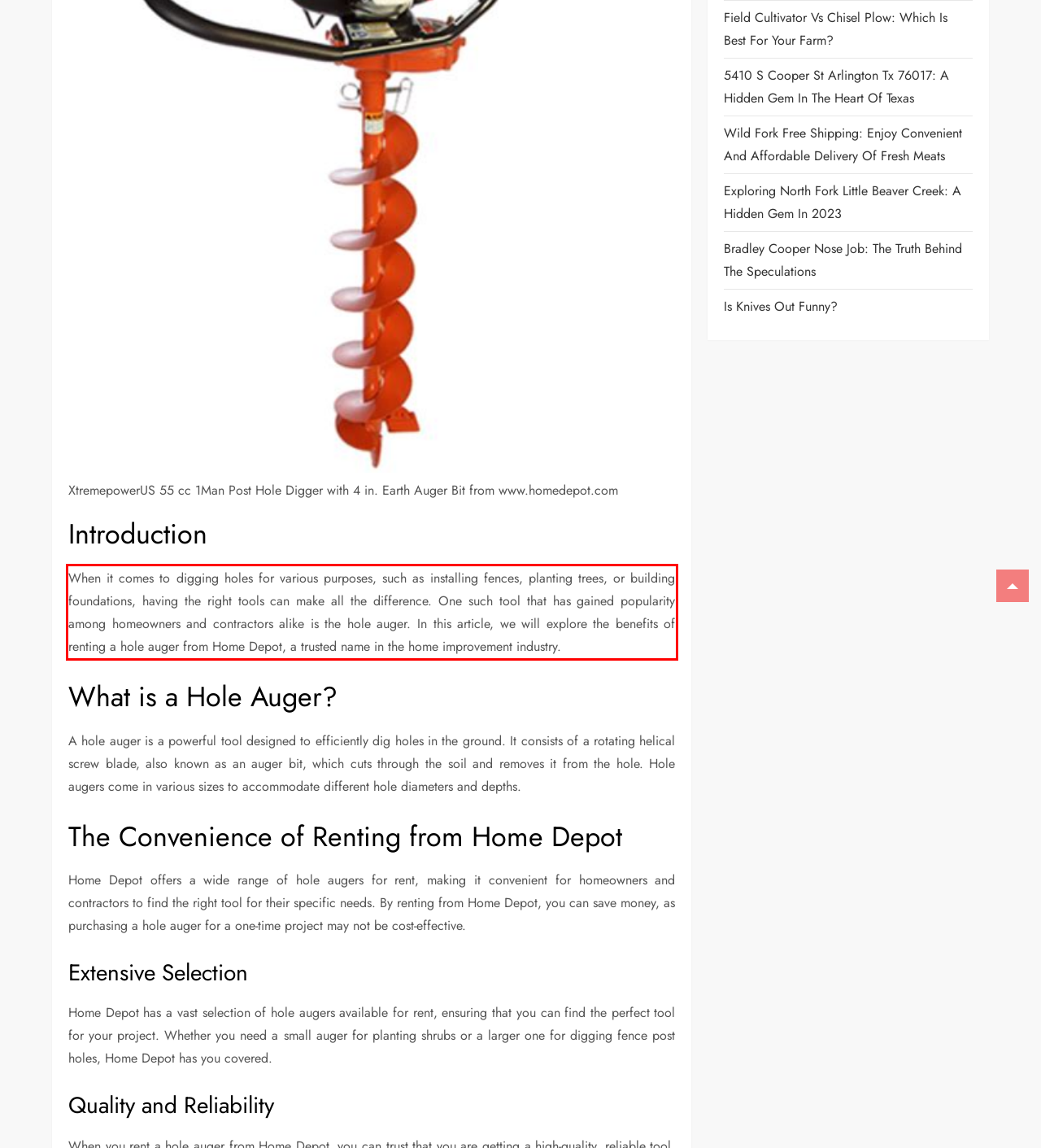Review the webpage screenshot provided, and perform OCR to extract the text from the red bounding box.

When it comes to digging holes for various purposes, such as installing fences, planting trees, or building foundations, having the right tools can make all the difference. One such tool that has gained popularity among homeowners and contractors alike is the hole auger. In this article, we will explore the benefits of renting a hole auger from Home Depot, a trusted name in the home improvement industry.